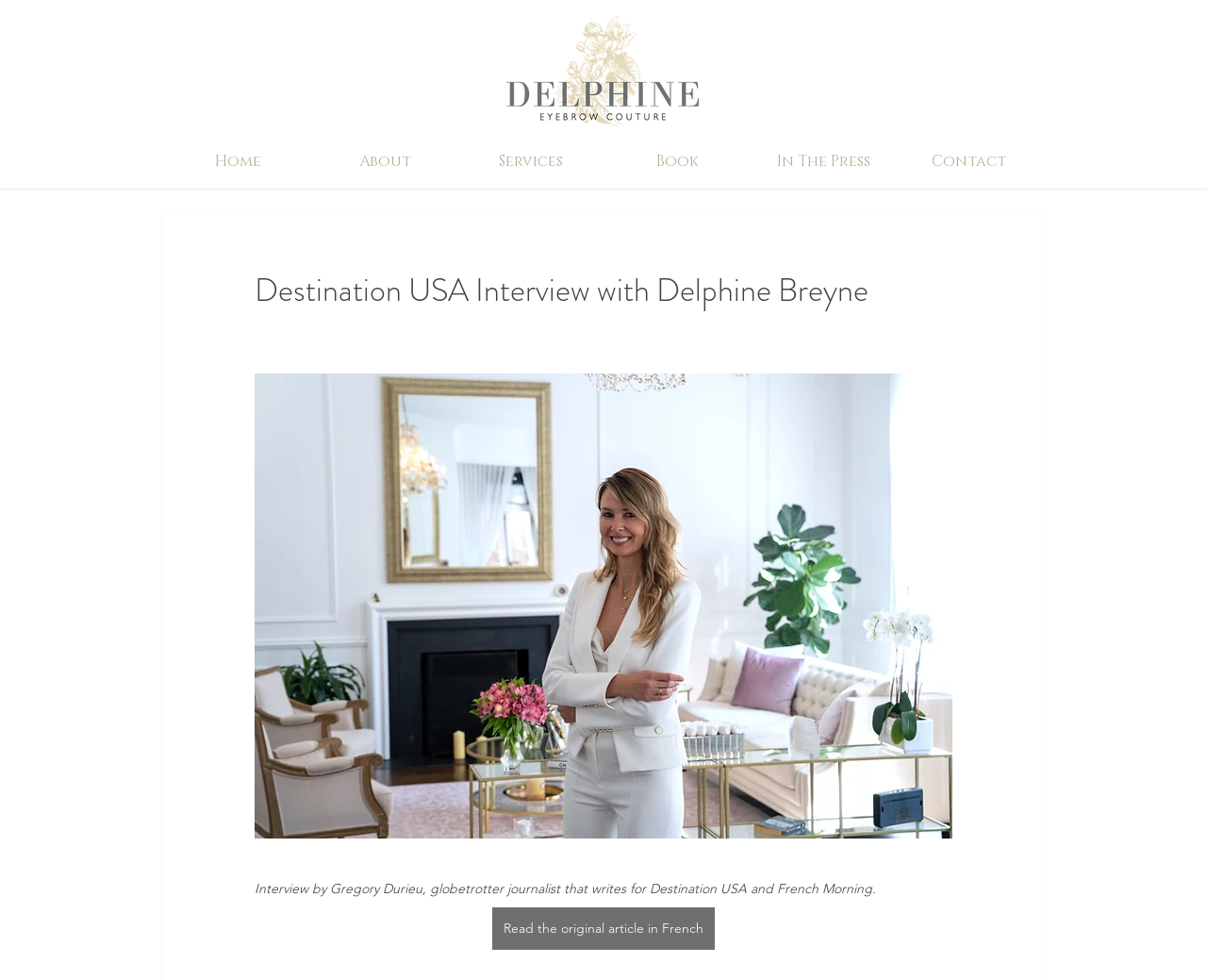Show the bounding box coordinates of the region that should be clicked to follow the instruction: "Click Delphine Eyebrow Couture logo."

[0.417, 0.012, 0.582, 0.132]